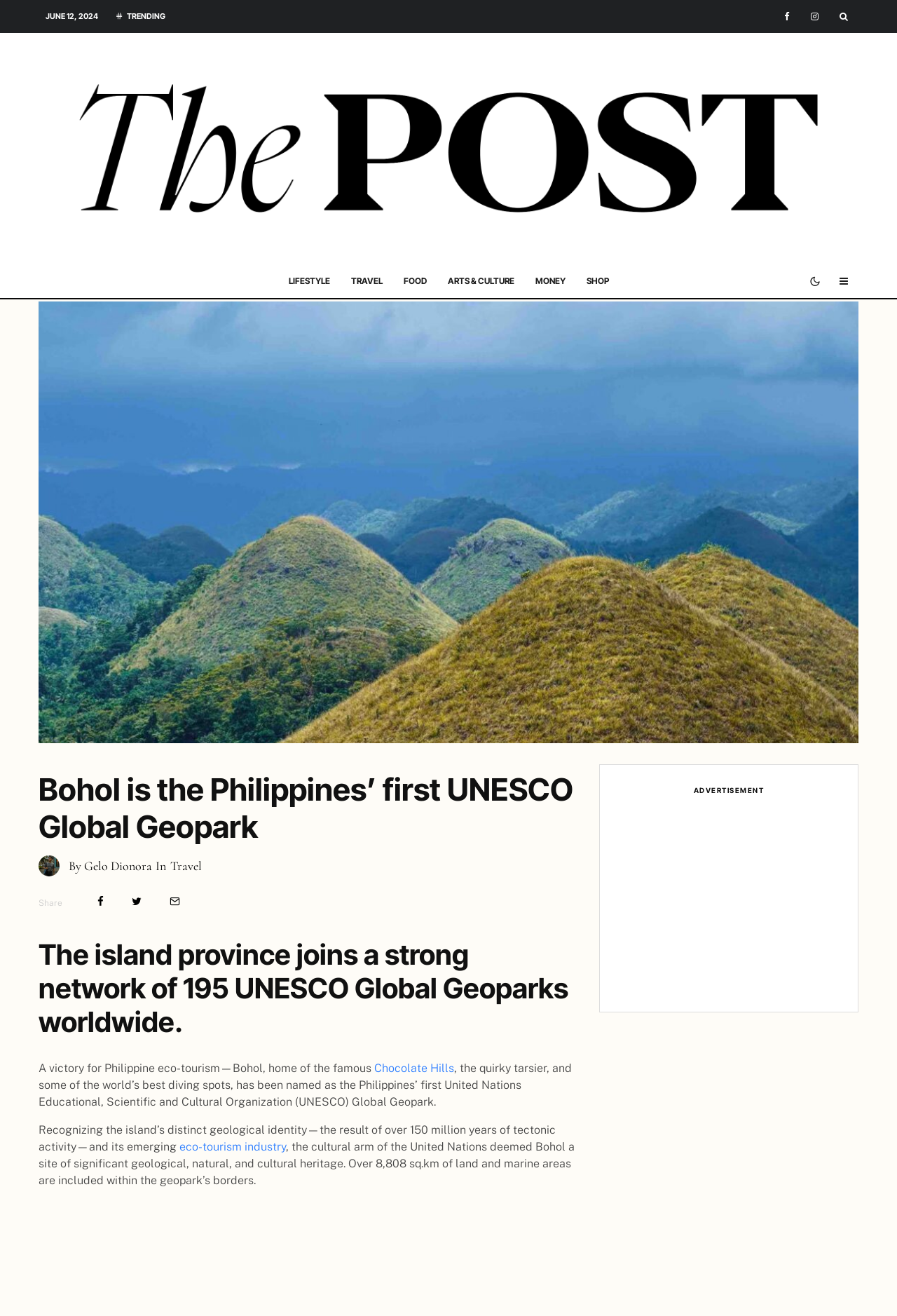What is the area of land and marine included in the geopark's borders?
From the details in the image, answer the question comprehensively.

The webpage states that over 8,808 sq.km of land and marine areas are included within the geopark's borders, which is a significant area of recognition by UNESCO.